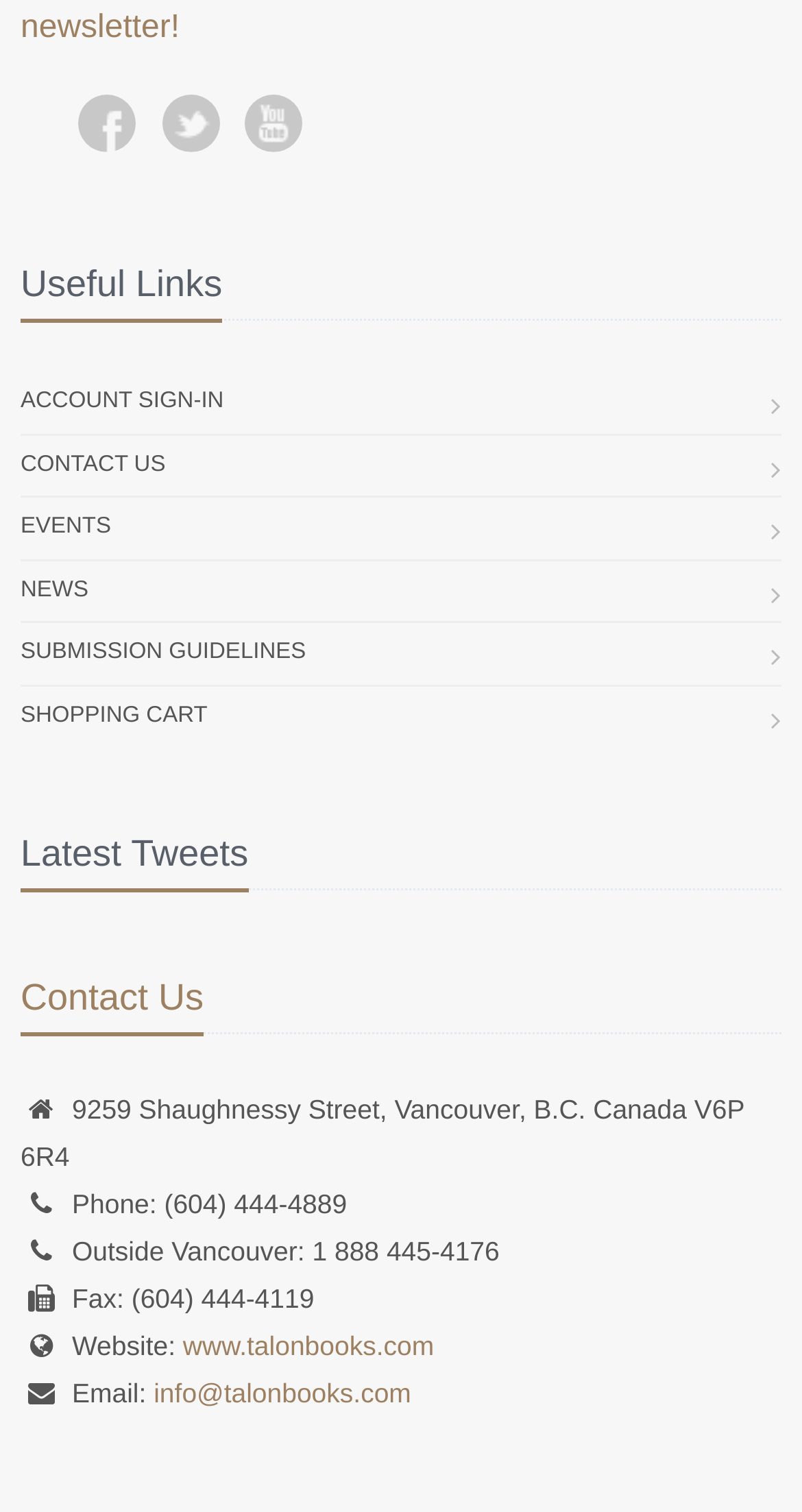What is the fax number?
Please provide a comprehensive answer based on the information in the image.

I looked for the fax number in the contact information section and found it to be '(604) 444-4119'.